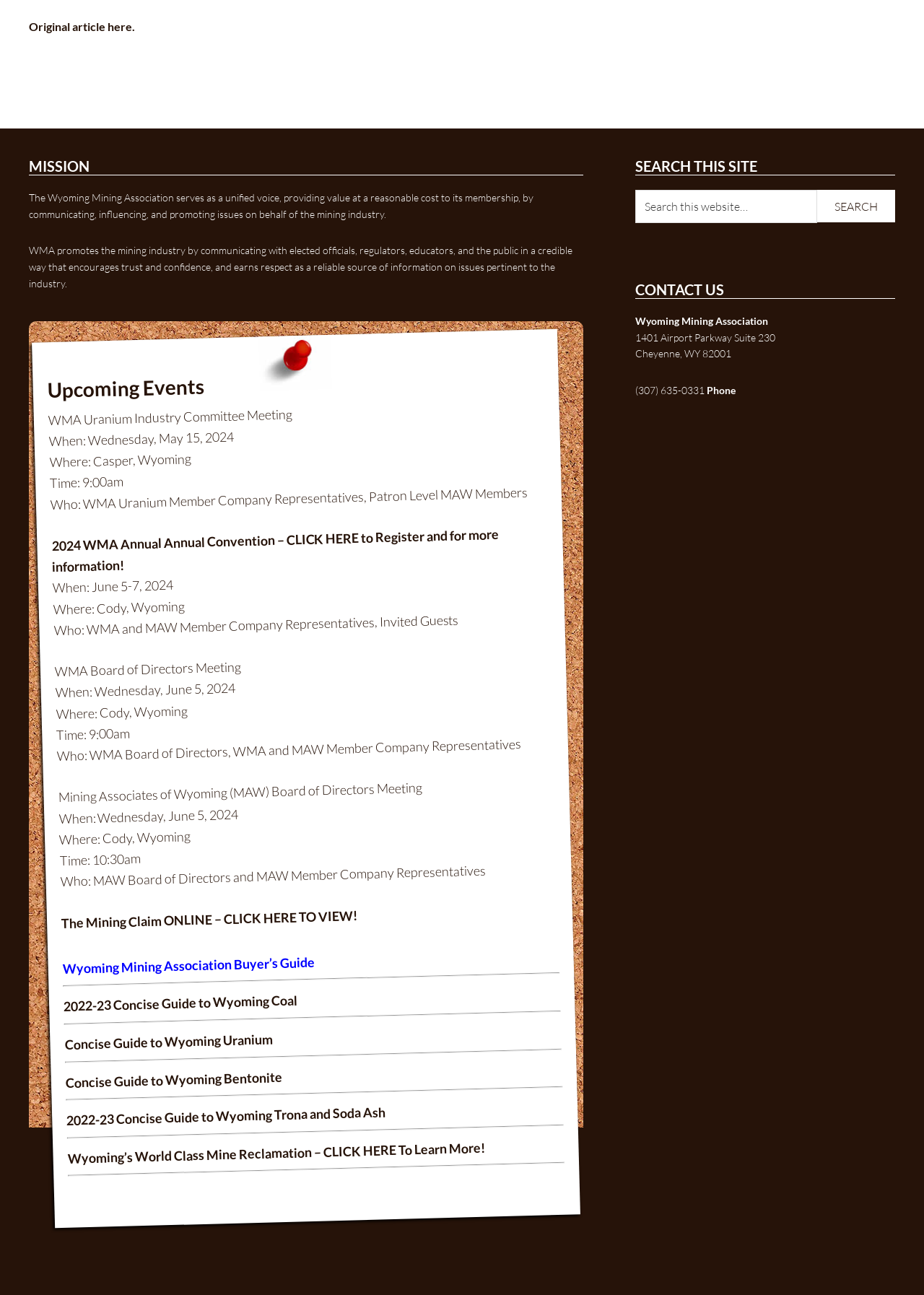Kindly determine the bounding box coordinates of the area that needs to be clicked to fulfill this instruction: "search this website".

[0.688, 0.147, 0.969, 0.194]